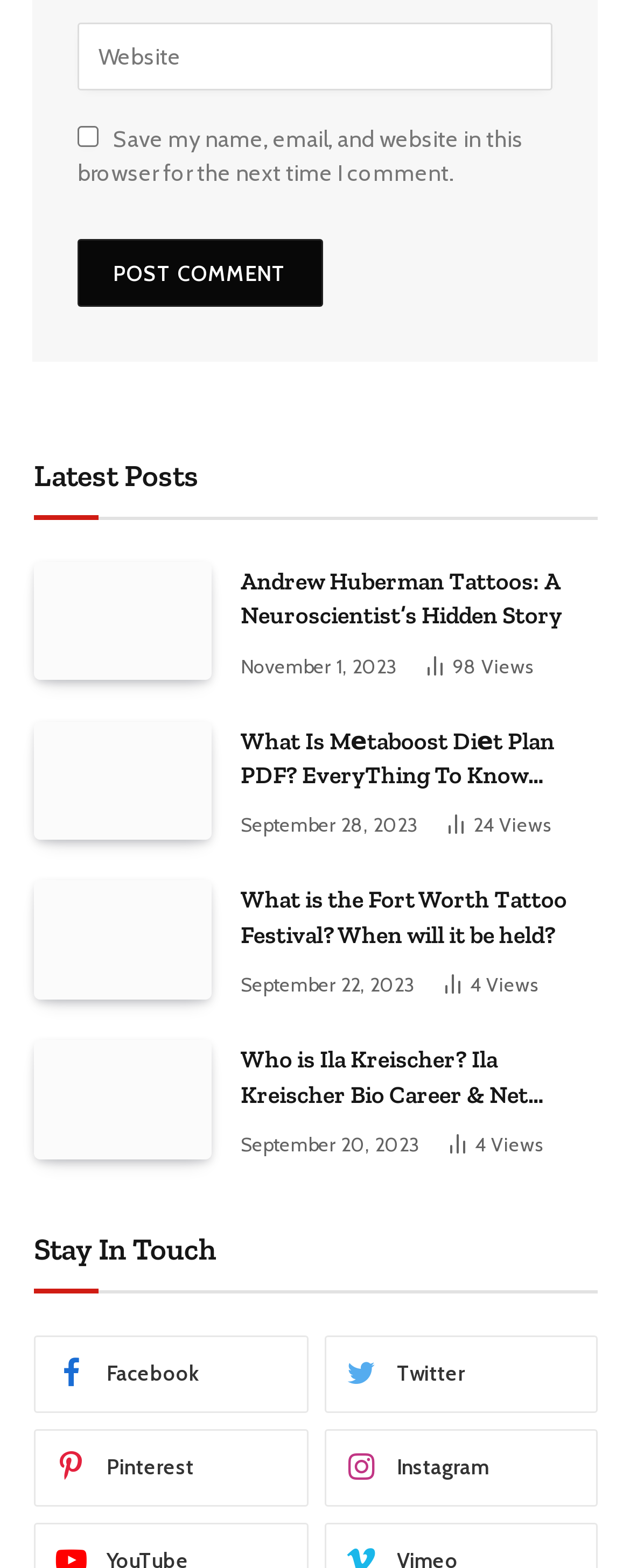Refer to the image and offer a detailed explanation in response to the question: What is the purpose of the checkbox 'Save my name, email, and website in this browser for the next time I comment'?

The purpose of the checkbox 'Save my name, email, and website in this browser for the next time I comment' can be inferred by reading the text associated with the checkbox, which suggests that it is used to save user information for future comments.